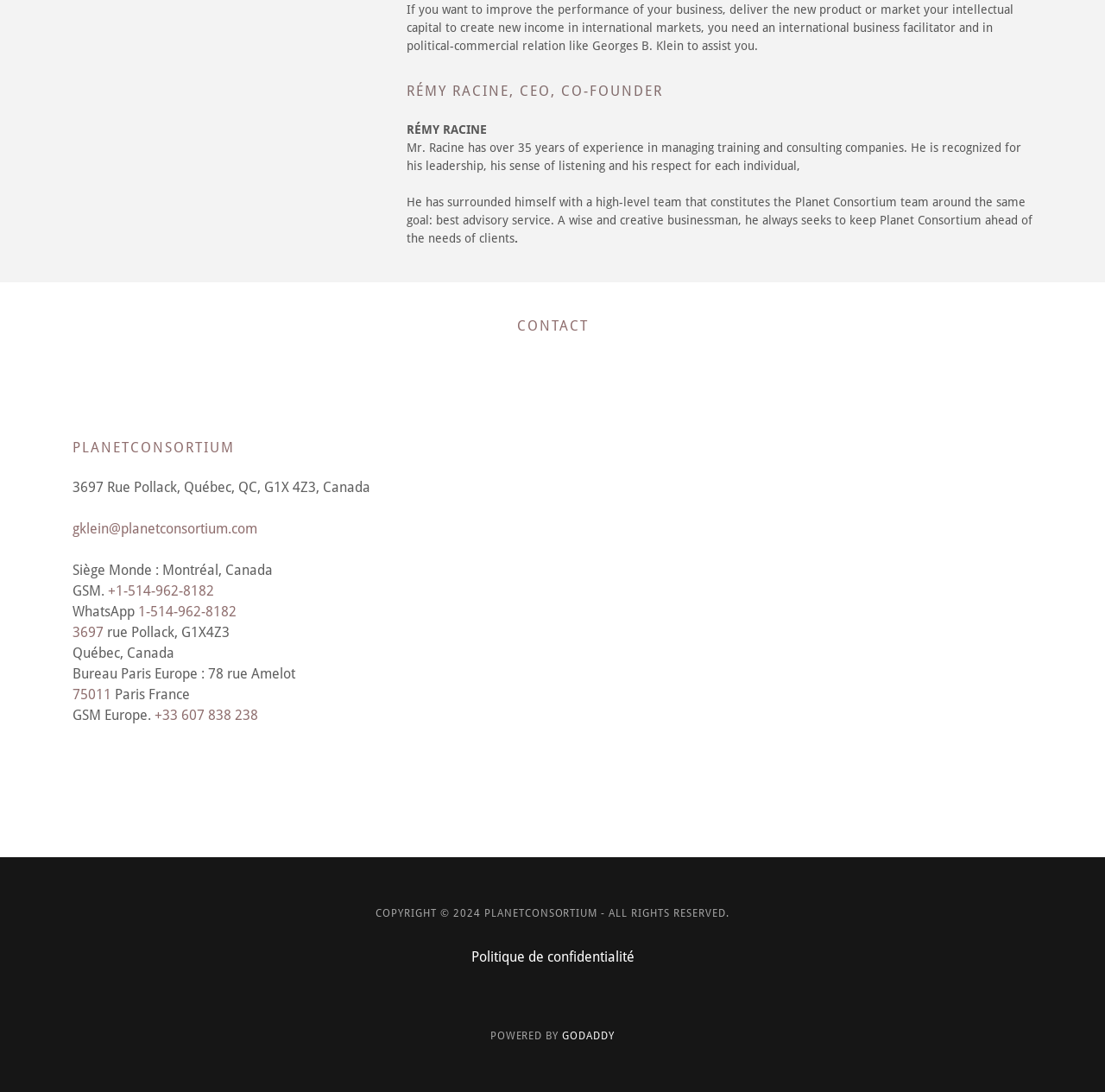What is the copyright year of the website?
Please answer the question with a detailed response using the information from the screenshot.

I found a StaticText element with the text 'COPYRIGHT © 2024 PLANETCONSORTIUM - ALL RIGHTS RESERVED.' which indicates that the copyright year of the website is 2024.